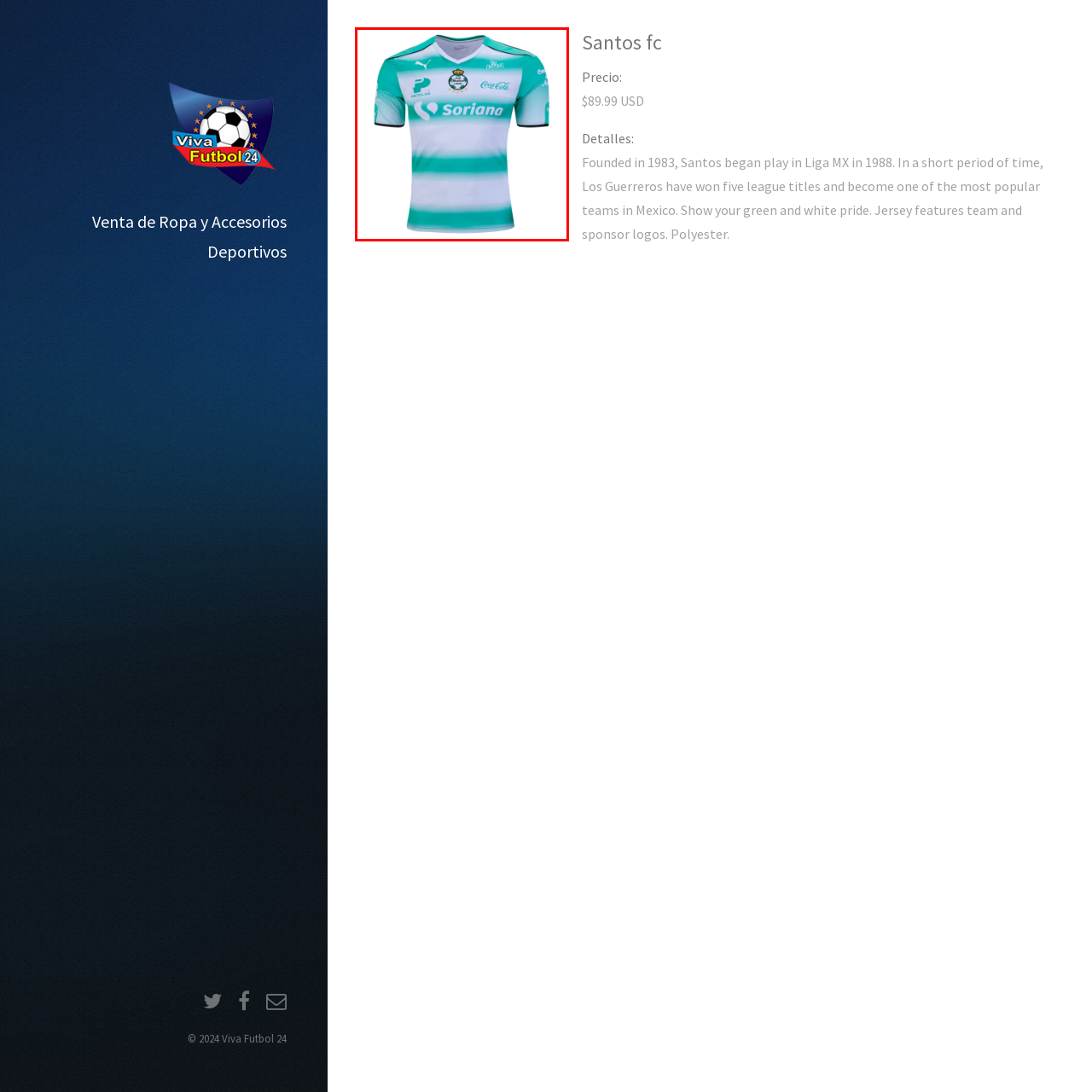Direct your attention to the red-outlined image and answer the question in a word or phrase: How many league titles has Santos FC secured?

Five